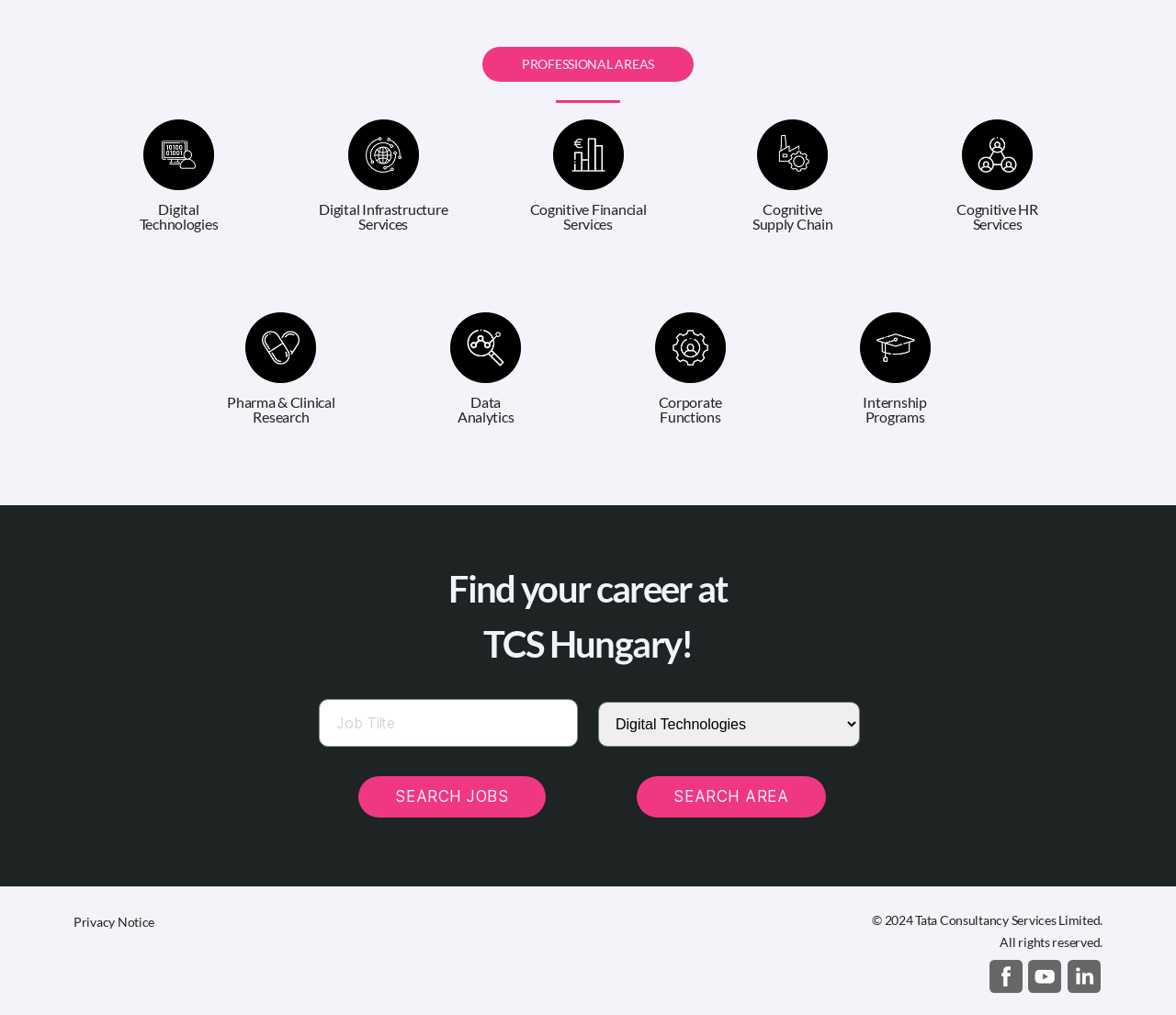Please reply to the following question with a single word or a short phrase:
How many social media links are present?

3